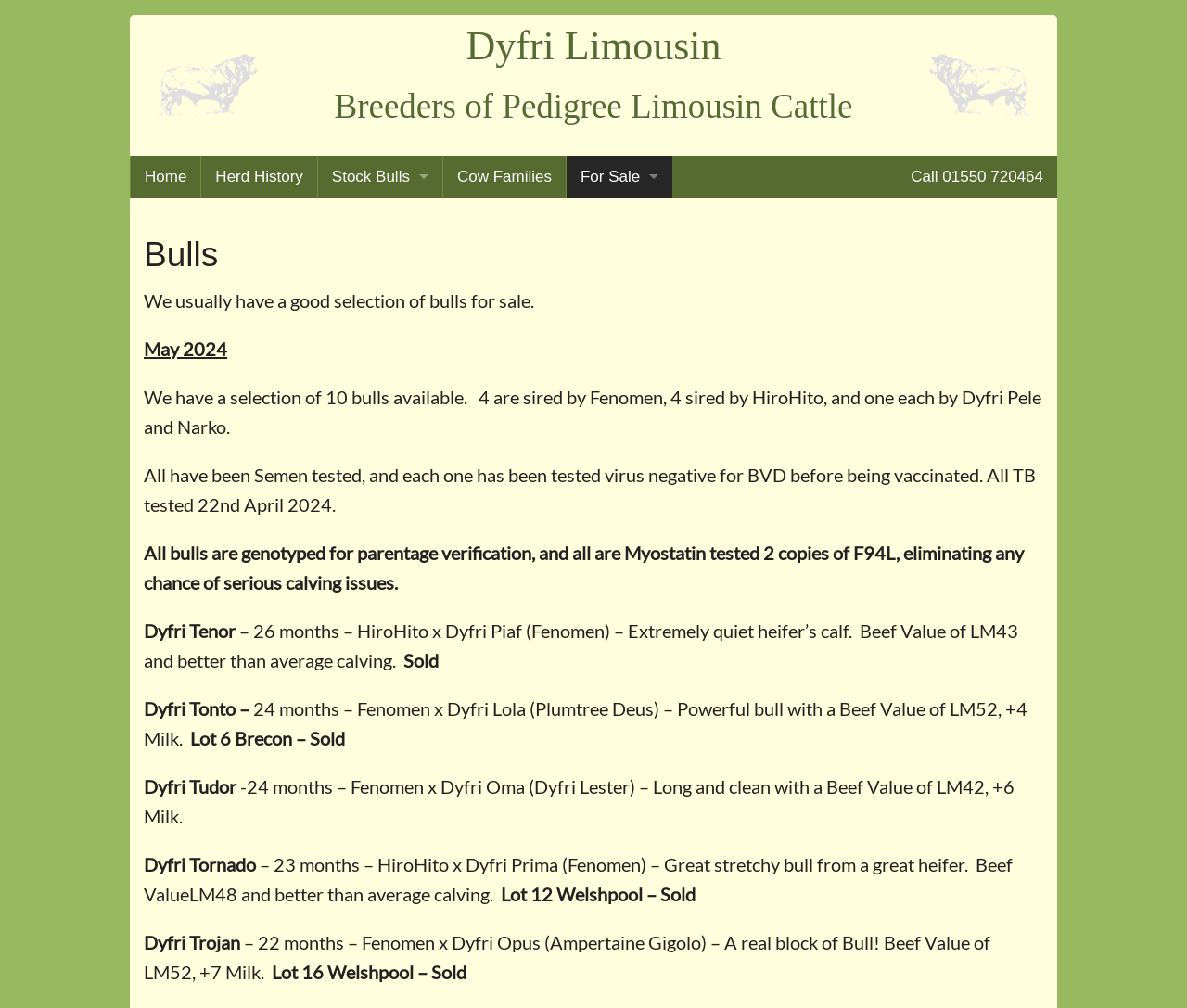Identify the bounding box for the given UI element using the description provided. Coordinates should be in the format (top-left x, top-left y, bottom-right x, bottom-right y) and must be between 0 and 1. Here is the description: Cow Families

[0.373, 0.155, 0.477, 0.196]